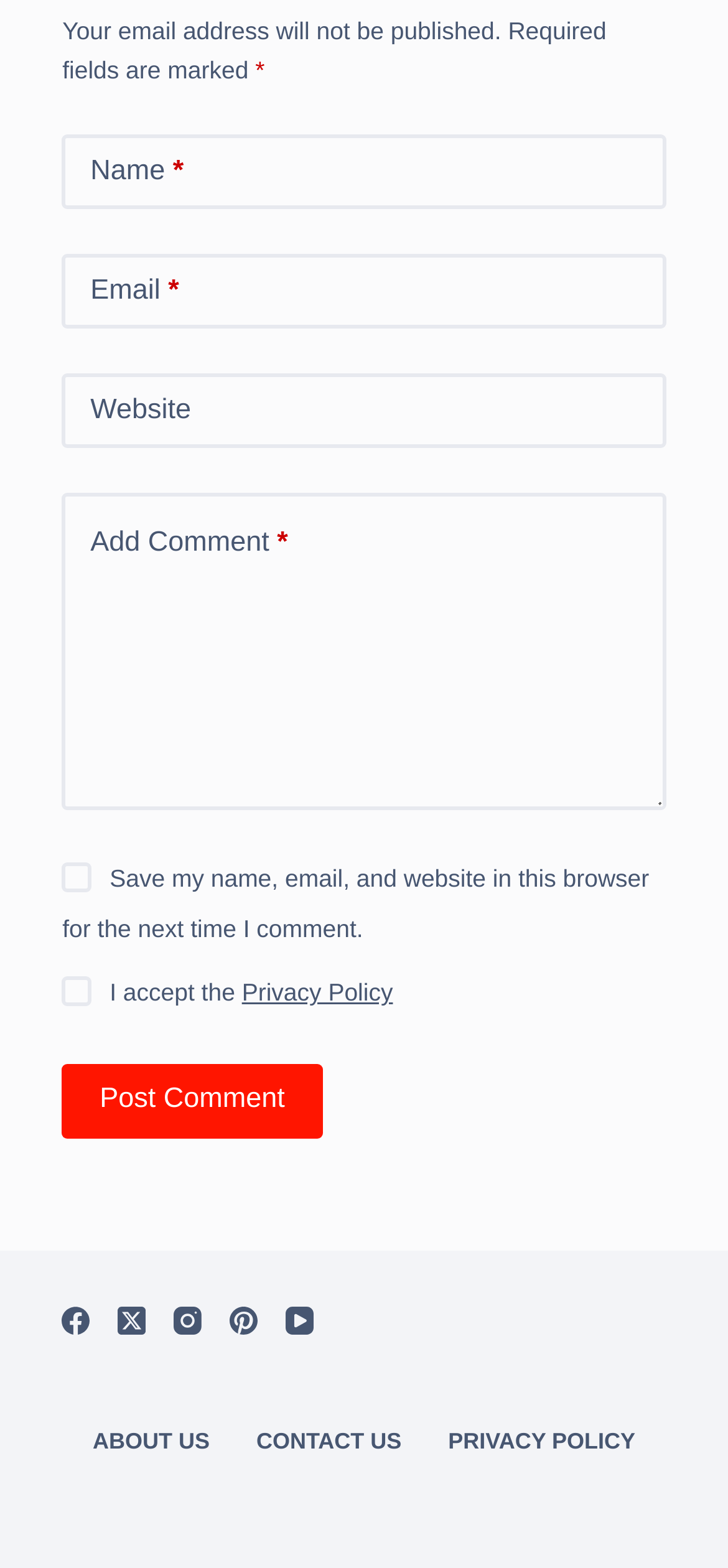Use a single word or phrase to answer this question: 
What is the purpose of the 'Post Comment' button?

To submit a comment